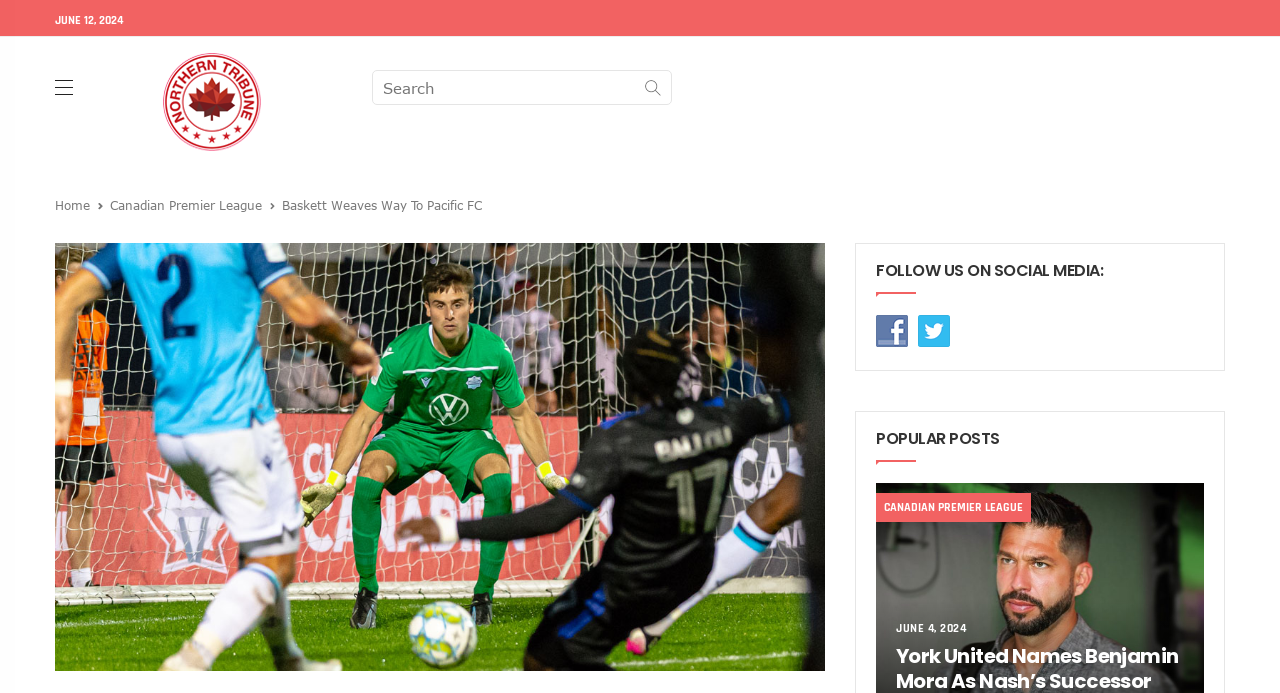What is the position of the search bar?
Look at the webpage screenshot and answer the question with a detailed explanation.

I looked at the layout of the webpage and found the search bar located at the top right corner, with a textbox and a button.